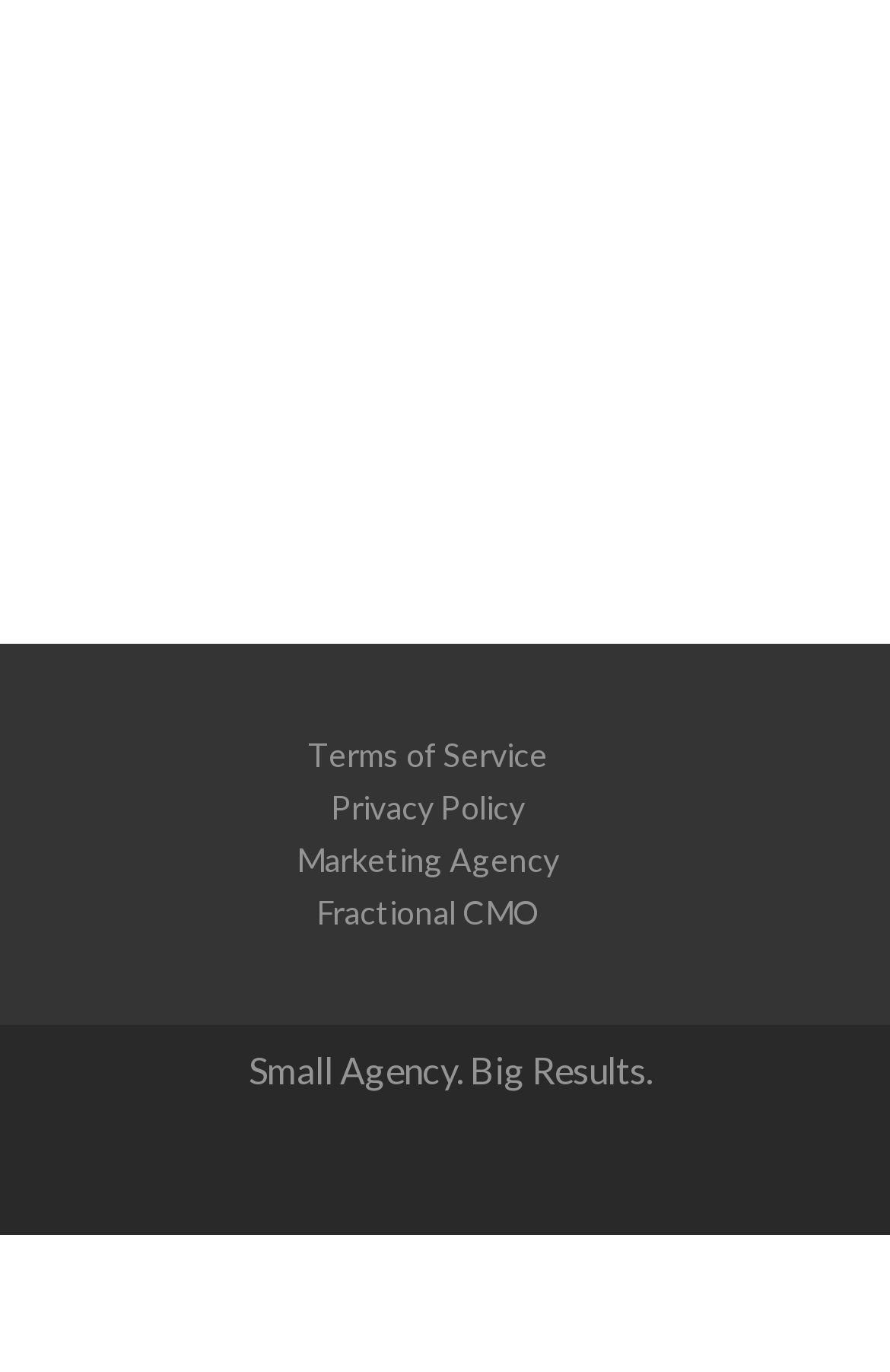What is the name of the company's service?
Using the visual information, reply with a single word or short phrase.

Fractional CMO